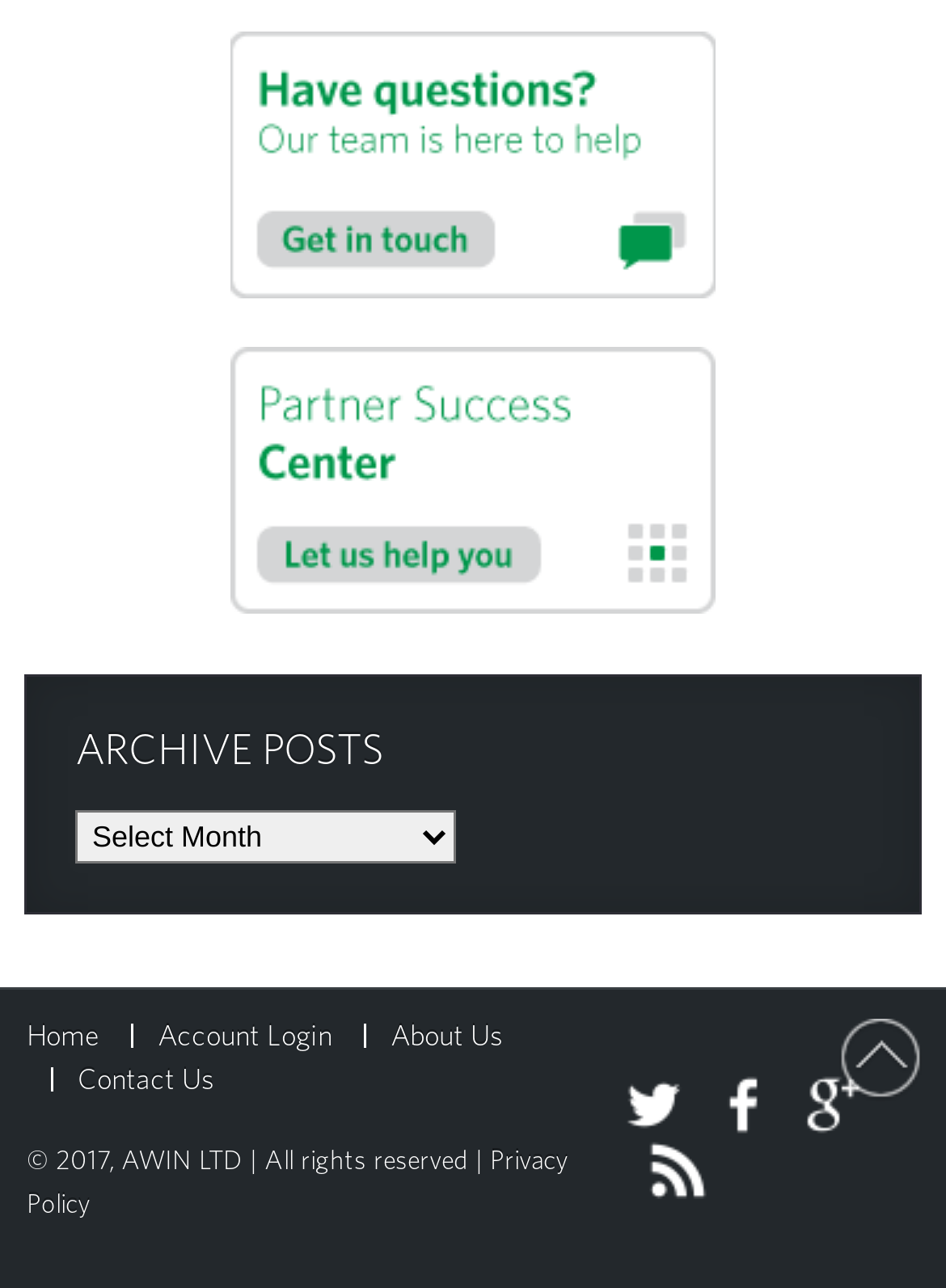Determine the bounding box coordinates of the element's region needed to click to follow the instruction: "view Contact Us". Provide these coordinates as four float numbers between 0 and 1, formatted as [left, top, right, bottom].

[0.082, 0.822, 0.226, 0.855]